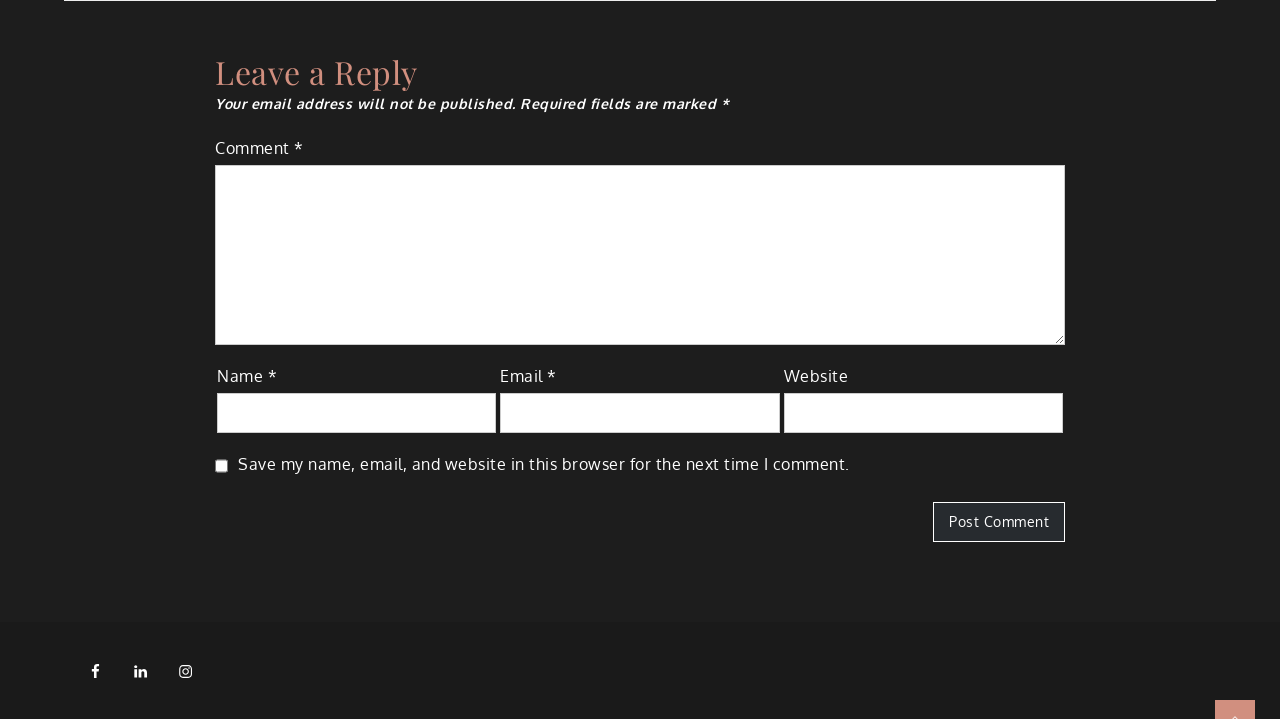Provide the bounding box coordinates of the HTML element described as: "Citroen". The bounding box coordinates should be four float numbers between 0 and 1, i.e., [left, top, right, bottom].

None